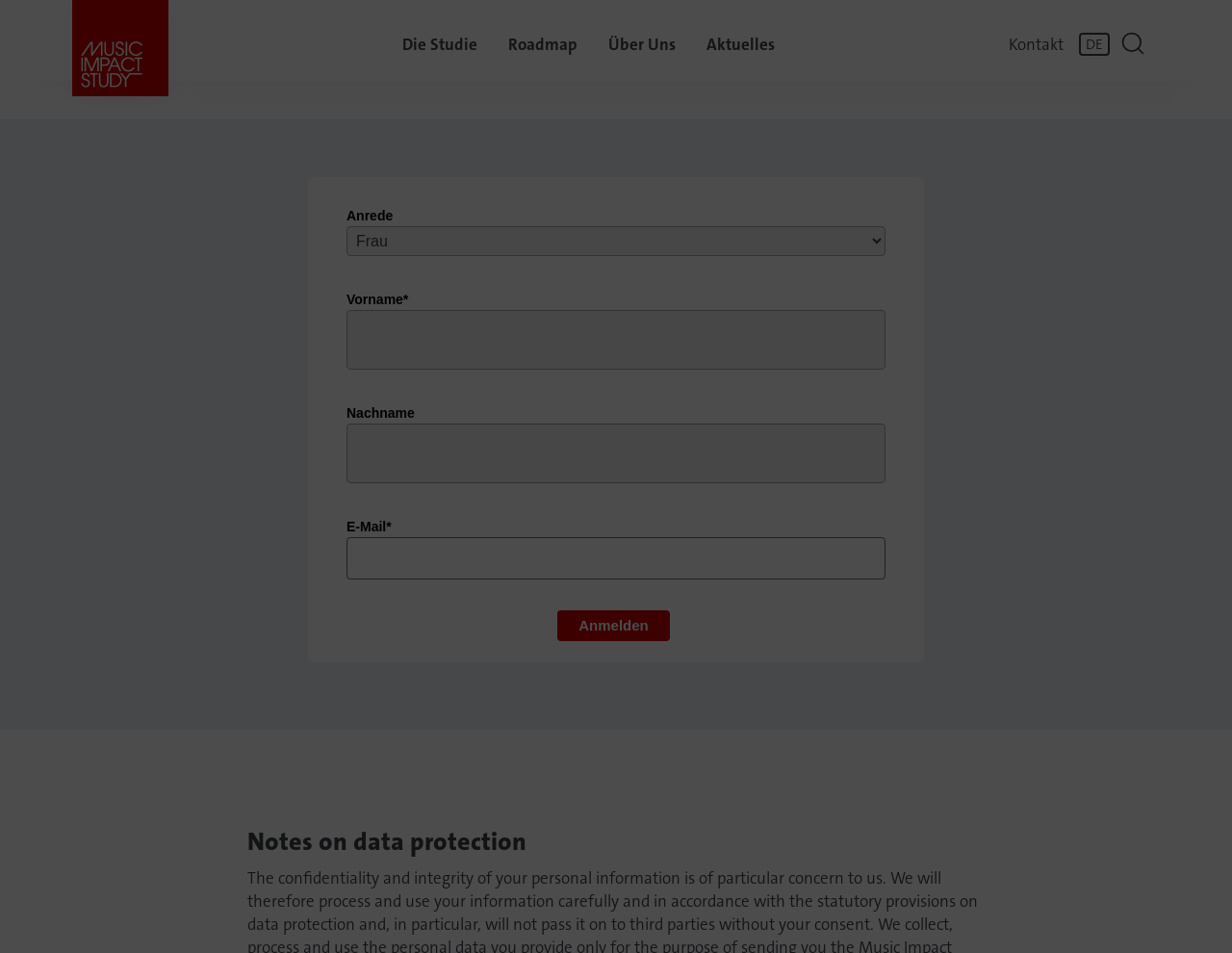Select the bounding box coordinates of the element I need to click to carry out the following instruction: "Click the GEMA Logo".

[0.059, 0.0, 0.302, 0.101]